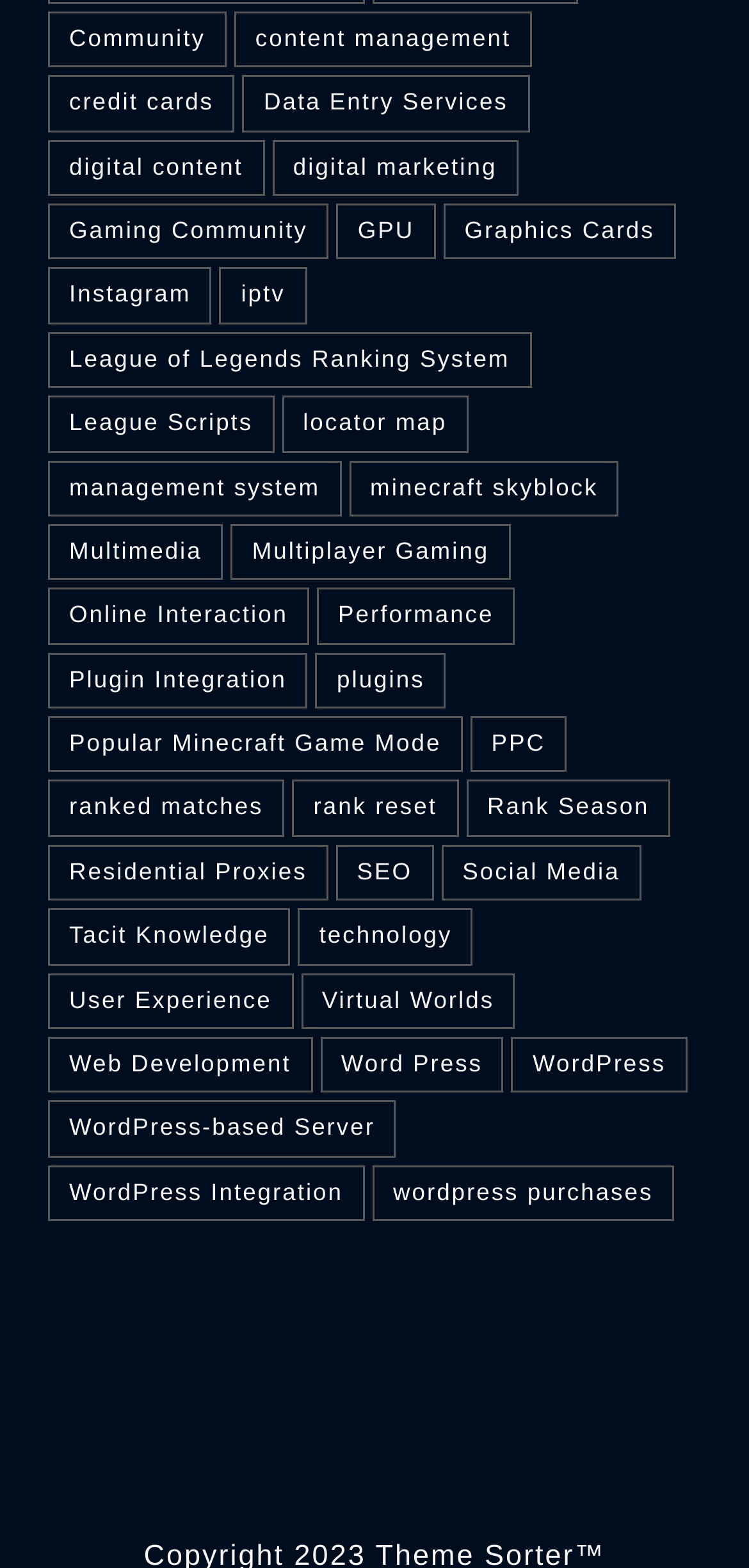Identify the bounding box coordinates of the clickable section necessary to follow the following instruction: "Discover WordPress integration options". The coordinates should be presented as four float numbers from 0 to 1, i.e., [left, top, right, bottom].

[0.064, 0.743, 0.486, 0.779]